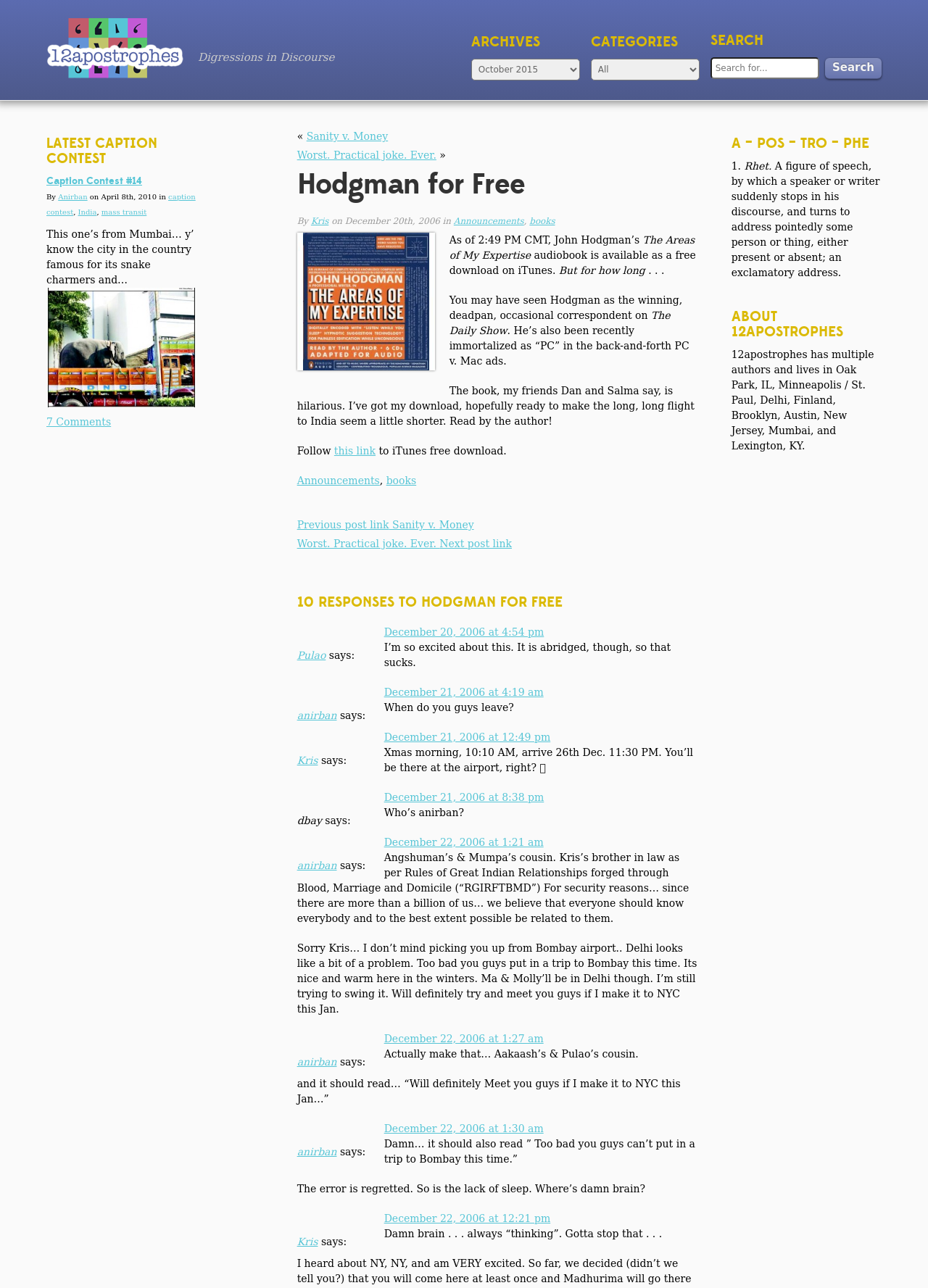Provide a thorough description of the webpage you see.

This webpage is about John Hodgman's book, "The Areas of My Expertise", and its free audiobook download on iTunes. The page has a search bar at the top right corner, followed by headings for "CATEGORIES", "ARCHIVES", and a combobox for each. Below these headings, there is a section with a heading "A – POS – TRO – PHE" and a brief description of what it means. 

To the right of this section, there is another section with a heading "ABOUT 12APOSTROPHES" and a brief description of the authors and their locations. Below this, there are links to other articles, including "Sanity v. Money" and "Worst. Practical joke. Ever.".

The main content of the page is an article titled "Hodgman for Free" with a heading and a brief introduction to John Hodgman's audiobook. The article includes a description of the book, its availability on iTunes, and a mention of Hodgman's appearances on "The Daily Show" and in PC vs. Mac ads. 

There are also links to download the audiobook and a footer section with links to "Announcements" and "books". Below the article, there are 10 responses to "Hodgman for Free" from various users, including Pulao, anirban, Kris, and dbay, with their comments and responses to each other.